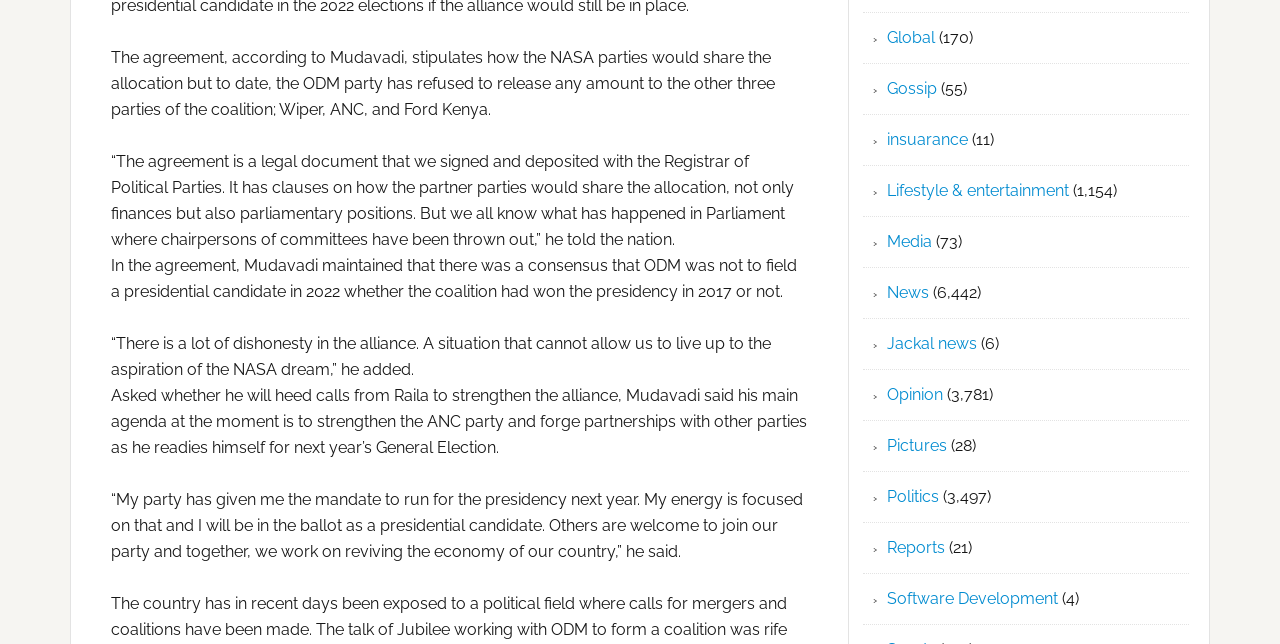What is the name of the website?
With the help of the image, please provide a detailed response to the question.

The link at the top of the page reads 'Jackal news', suggesting that this is the name of the website.